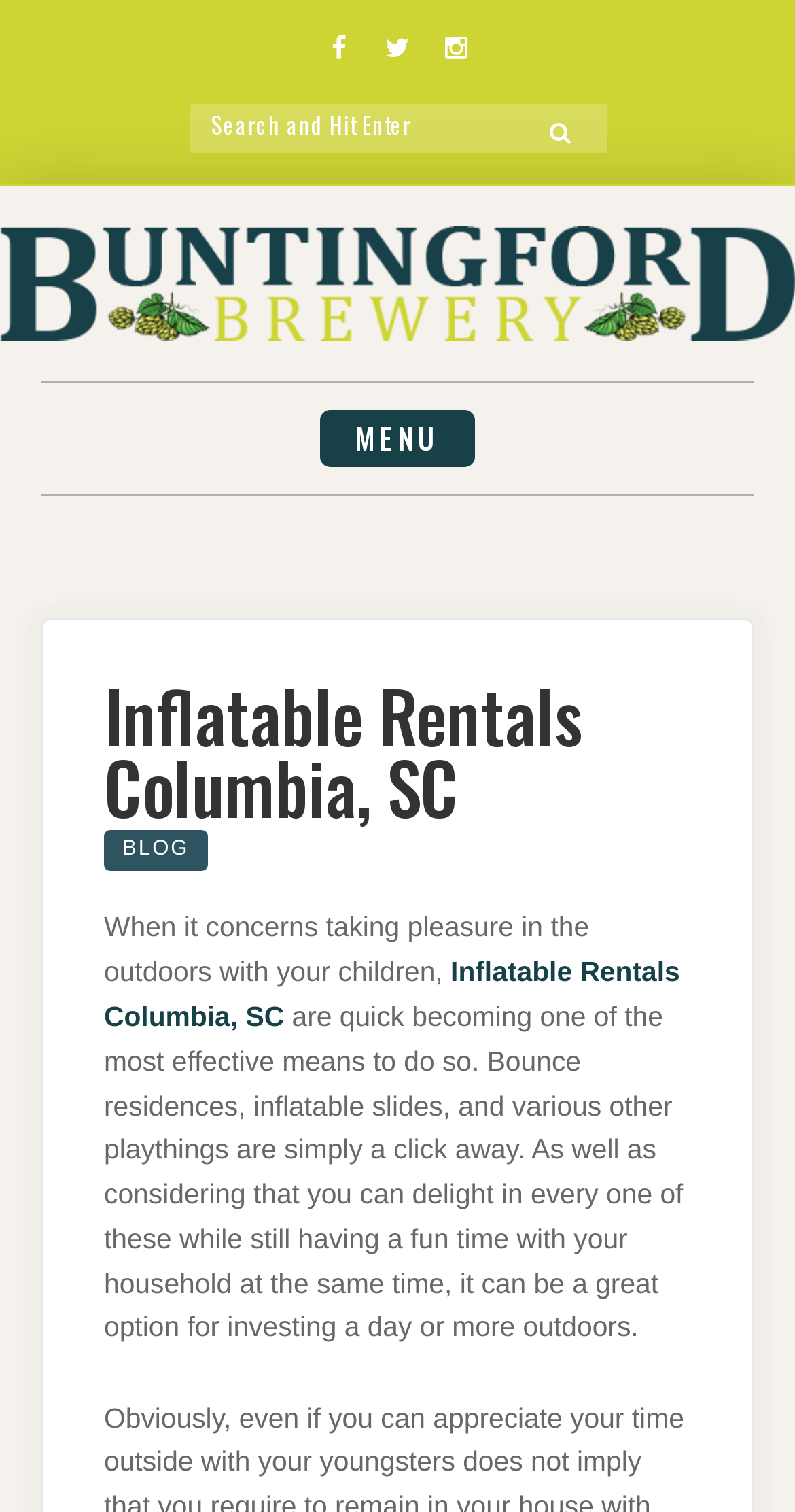Specify the bounding box coordinates of the region I need to click to perform the following instruction: "Open the menu". The coordinates must be four float numbers in the range of 0 to 1, i.e., [left, top, right, bottom].

[0.403, 0.271, 0.597, 0.309]